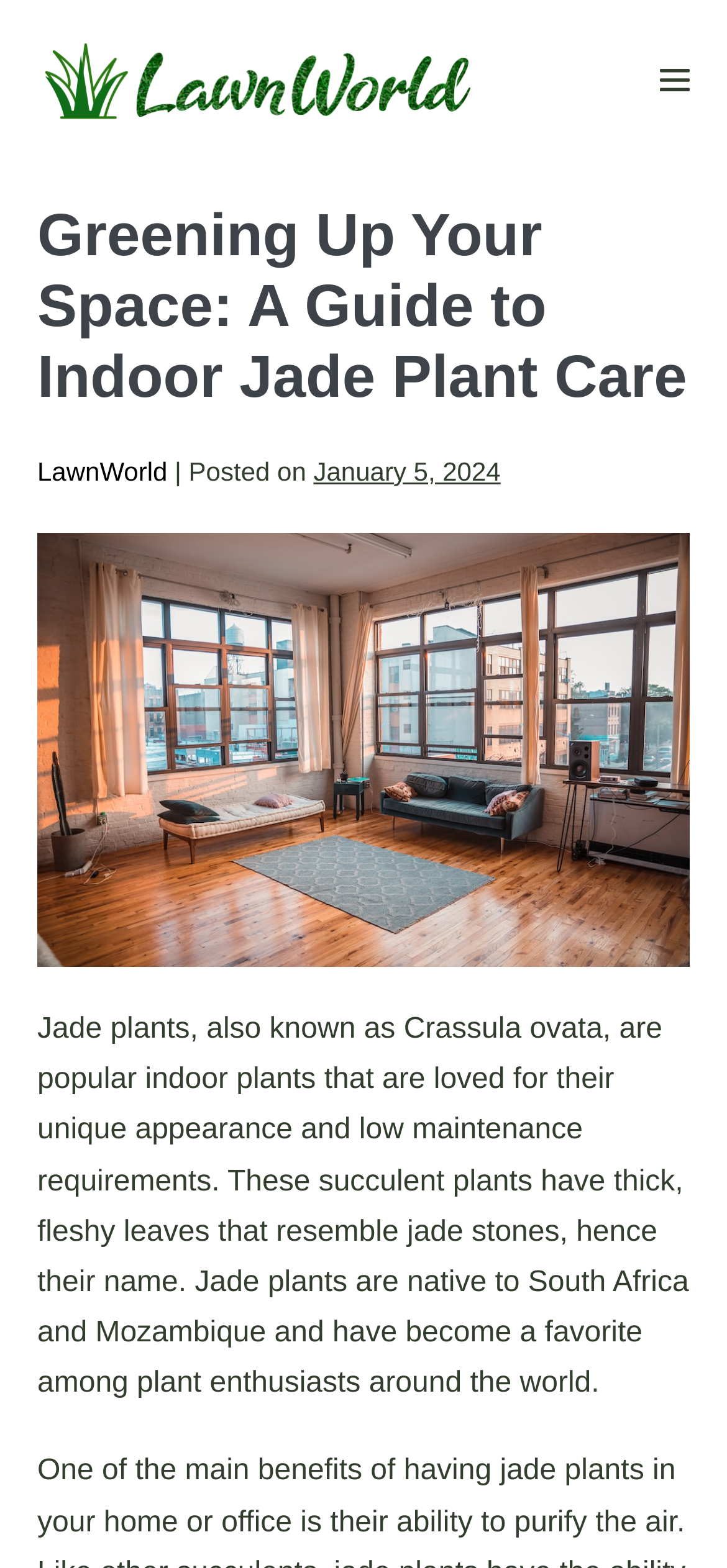What is the headline of the webpage?

Greening Up Your Space: A Guide to Indoor Jade Plant Care